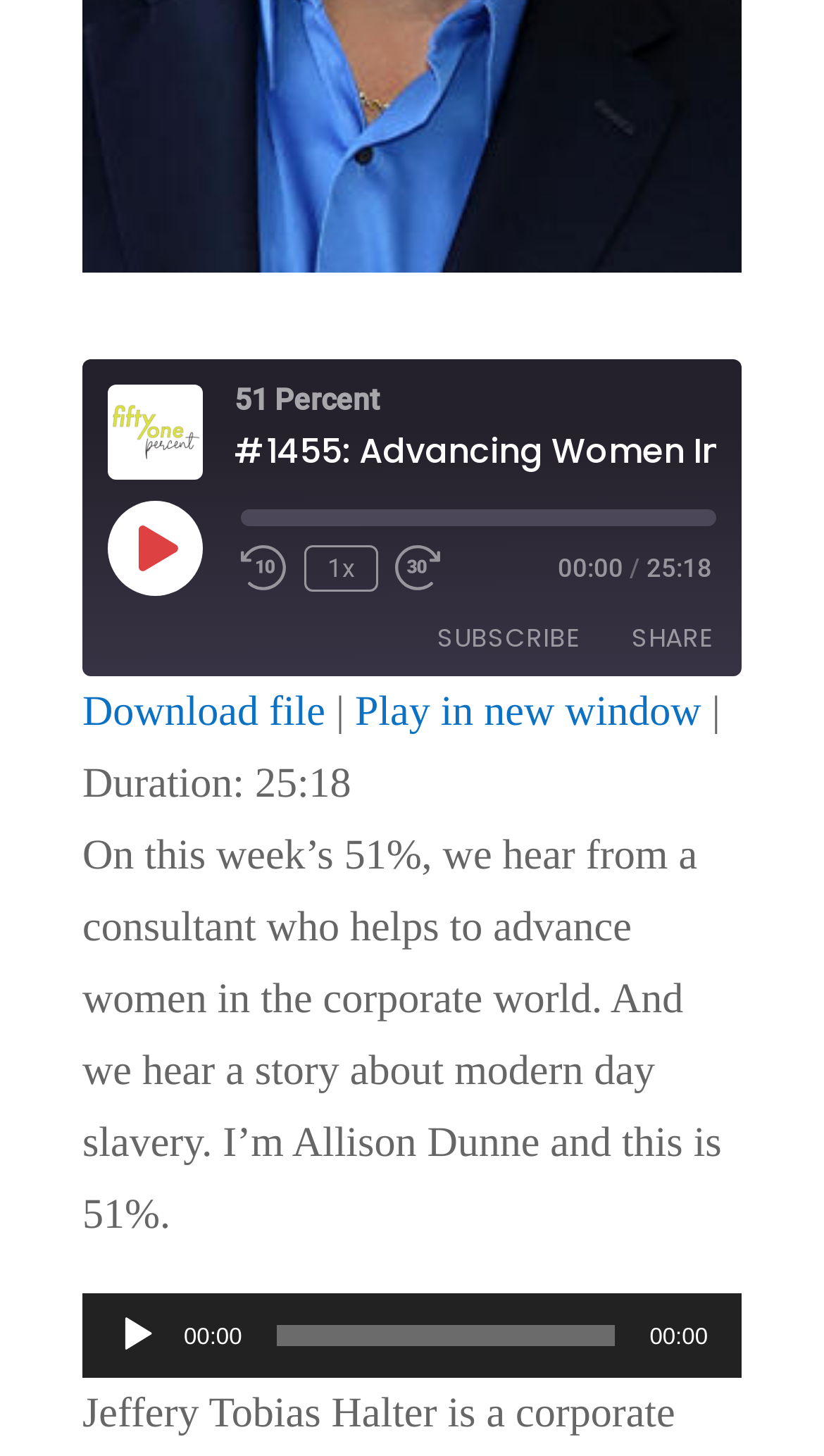What is the current playback time?
Use the information from the image to give a detailed answer to the question.

The current playback time can be found in the timer element with the text '00:00' and also in the StaticText element with the text '00:00'.